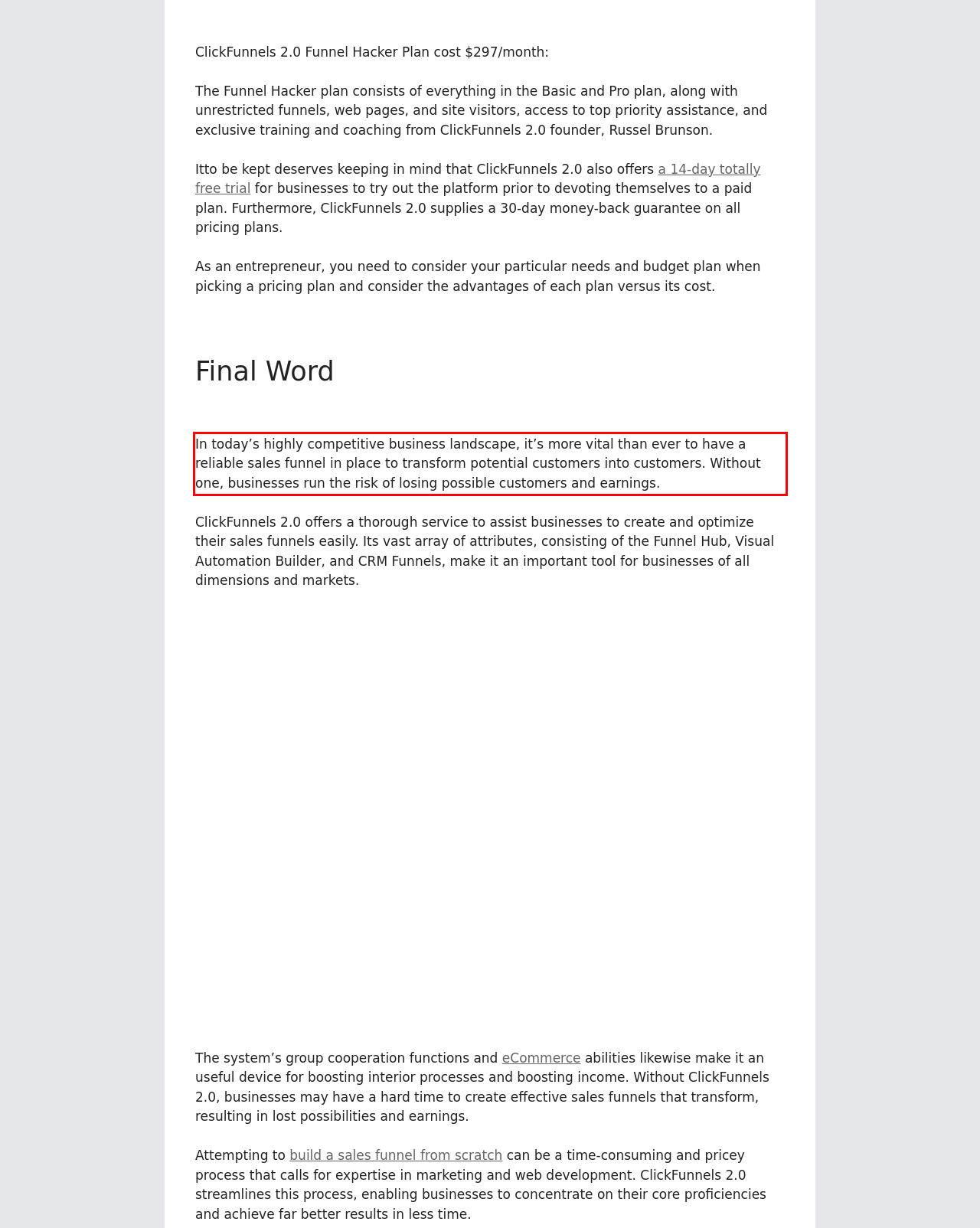Given a screenshot of a webpage containing a red bounding box, perform OCR on the text within this red bounding box and provide the text content.

In today’s highly competitive business landscape, it’s more vital than ever to have a reliable sales funnel in place to transform potential customers into customers. Without one, businesses run the risk of losing possible customers and earnings.